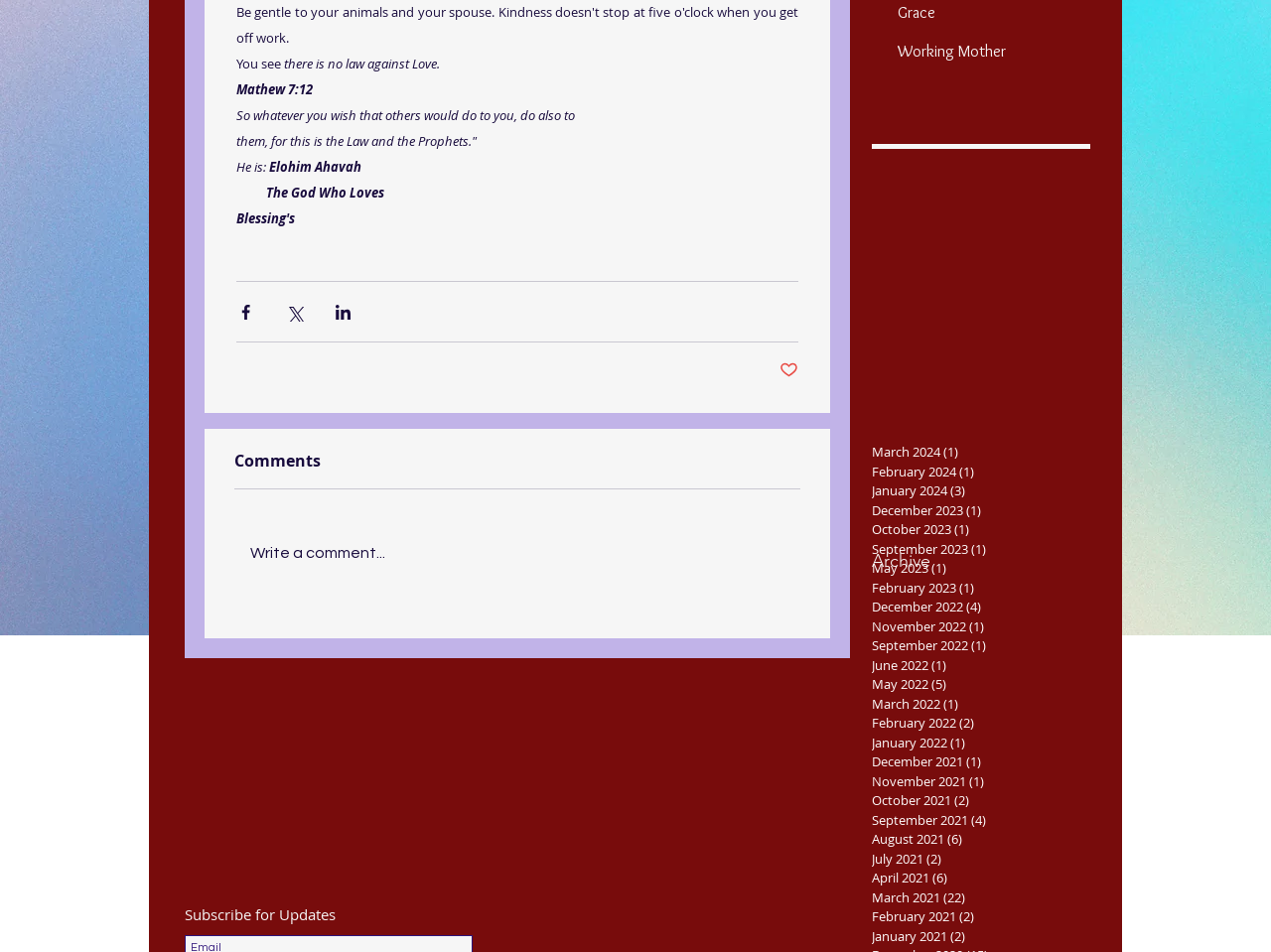Determine the bounding box coordinates for the HTML element described here: "Subscribe Now".

[0.296, 0.78, 0.372, 0.805]